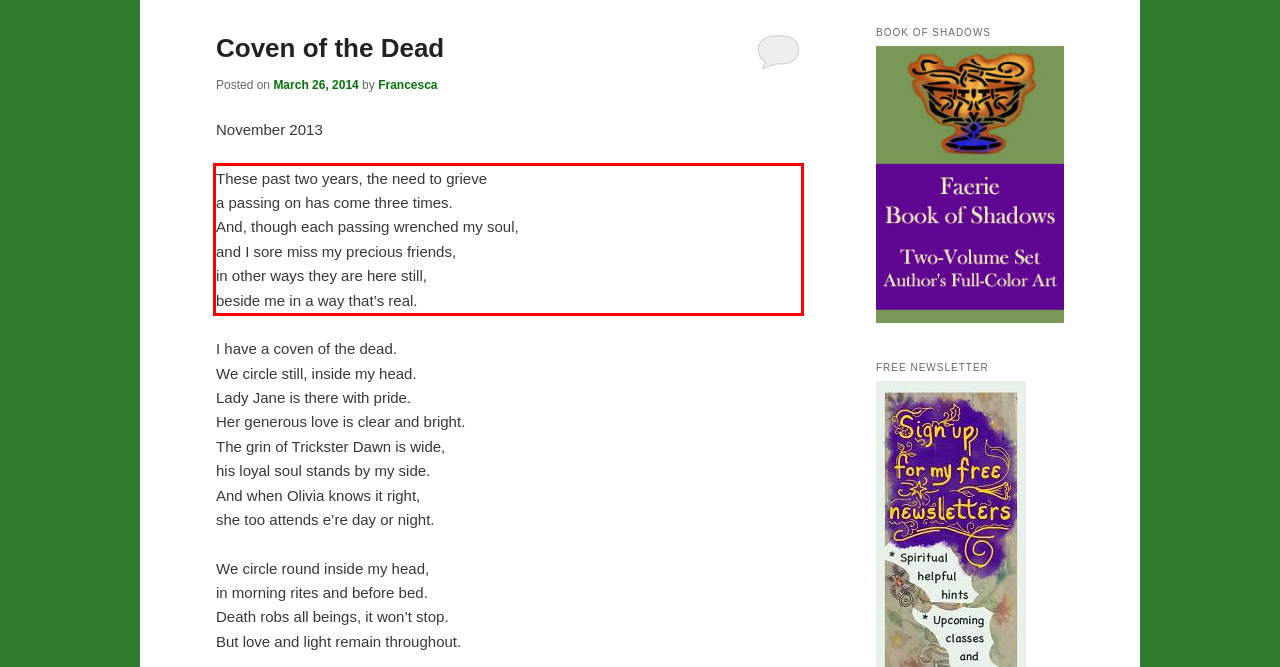The screenshot you have been given contains a UI element surrounded by a red rectangle. Use OCR to read and extract the text inside this red rectangle.

These past two years, the need to grieve a passing on has come three times. And, though each passing wrenched my soul, and I sore miss my precious friends, in other ways they are here still, beside me in a way that’s real.